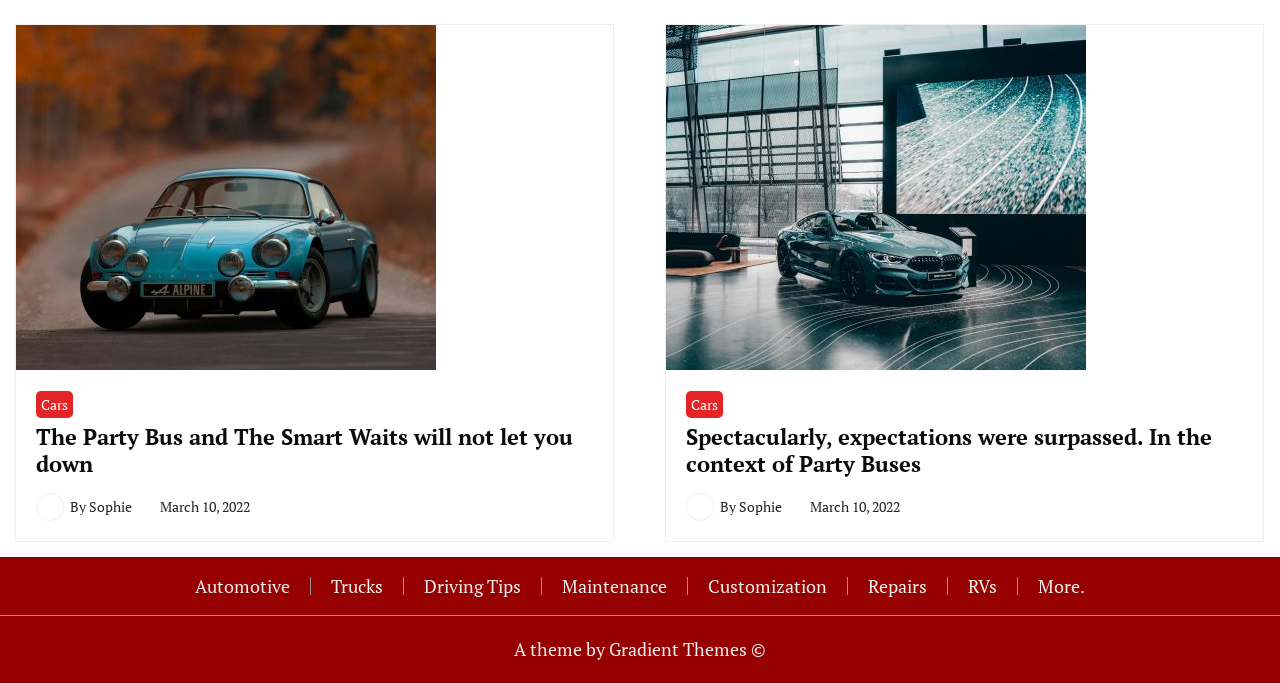Pinpoint the bounding box coordinates of the clickable area needed to execute the instruction: "Read the article by Sophie". The coordinates should be specified as four float numbers between 0 and 1, i.e., [left, top, right, bottom].

[0.07, 0.728, 0.103, 0.755]